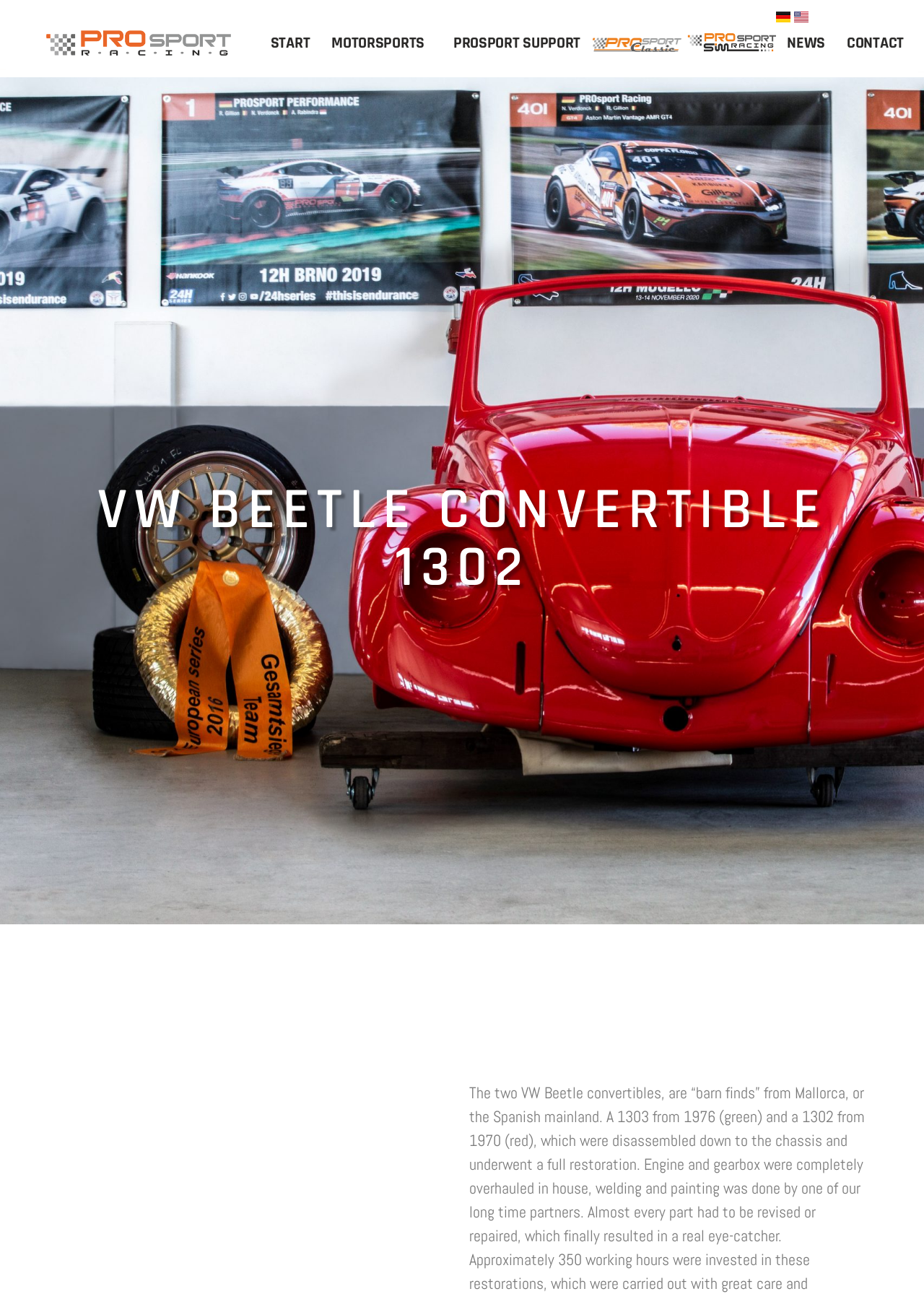What is the name of the logo?
Using the image, answer in one word or phrase.

PROsport Classic Logo